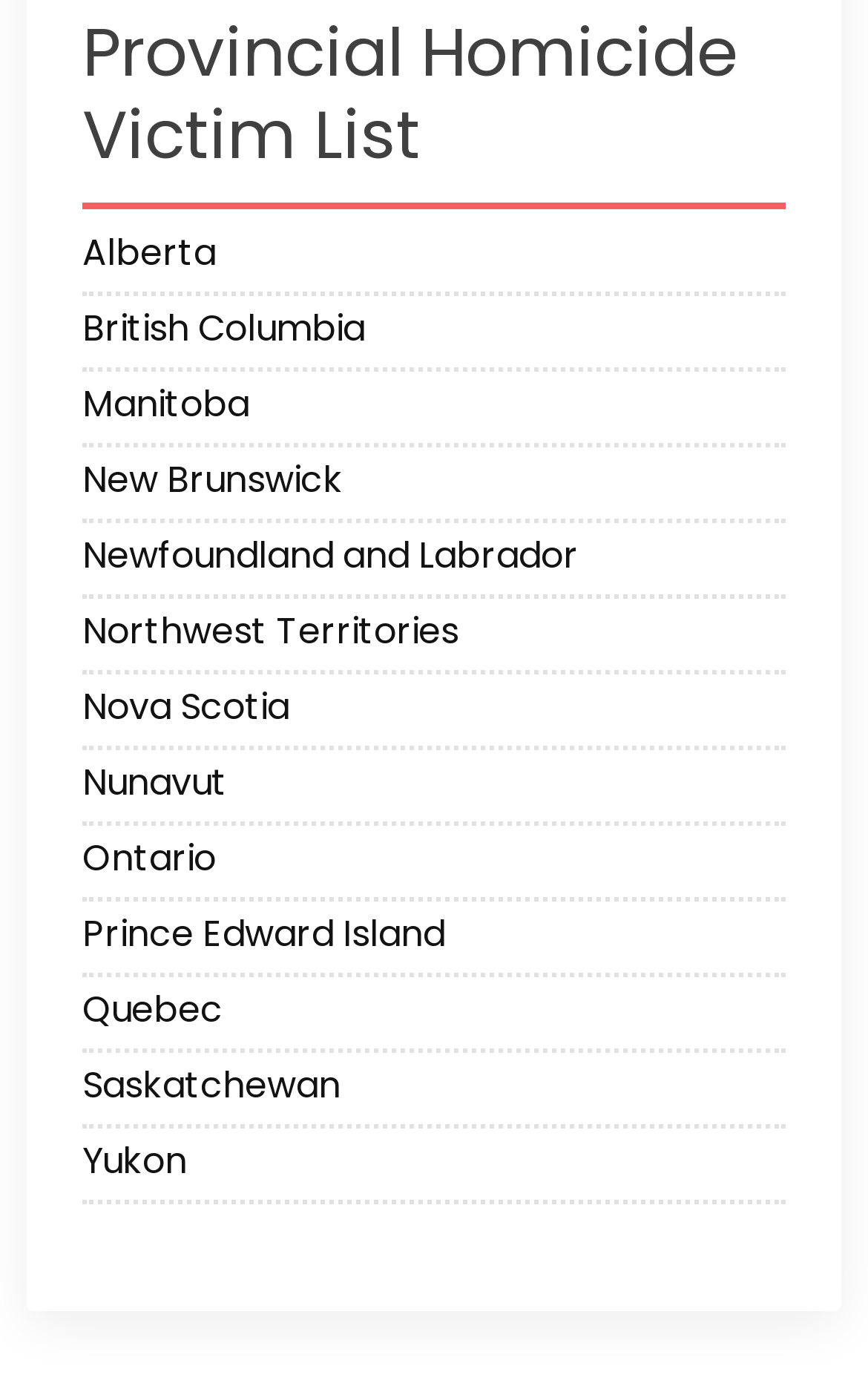Please identify the bounding box coordinates of the area I need to click to accomplish the following instruction: "Access Manitoba's homicide victim list".

[0.095, 0.272, 0.905, 0.318]